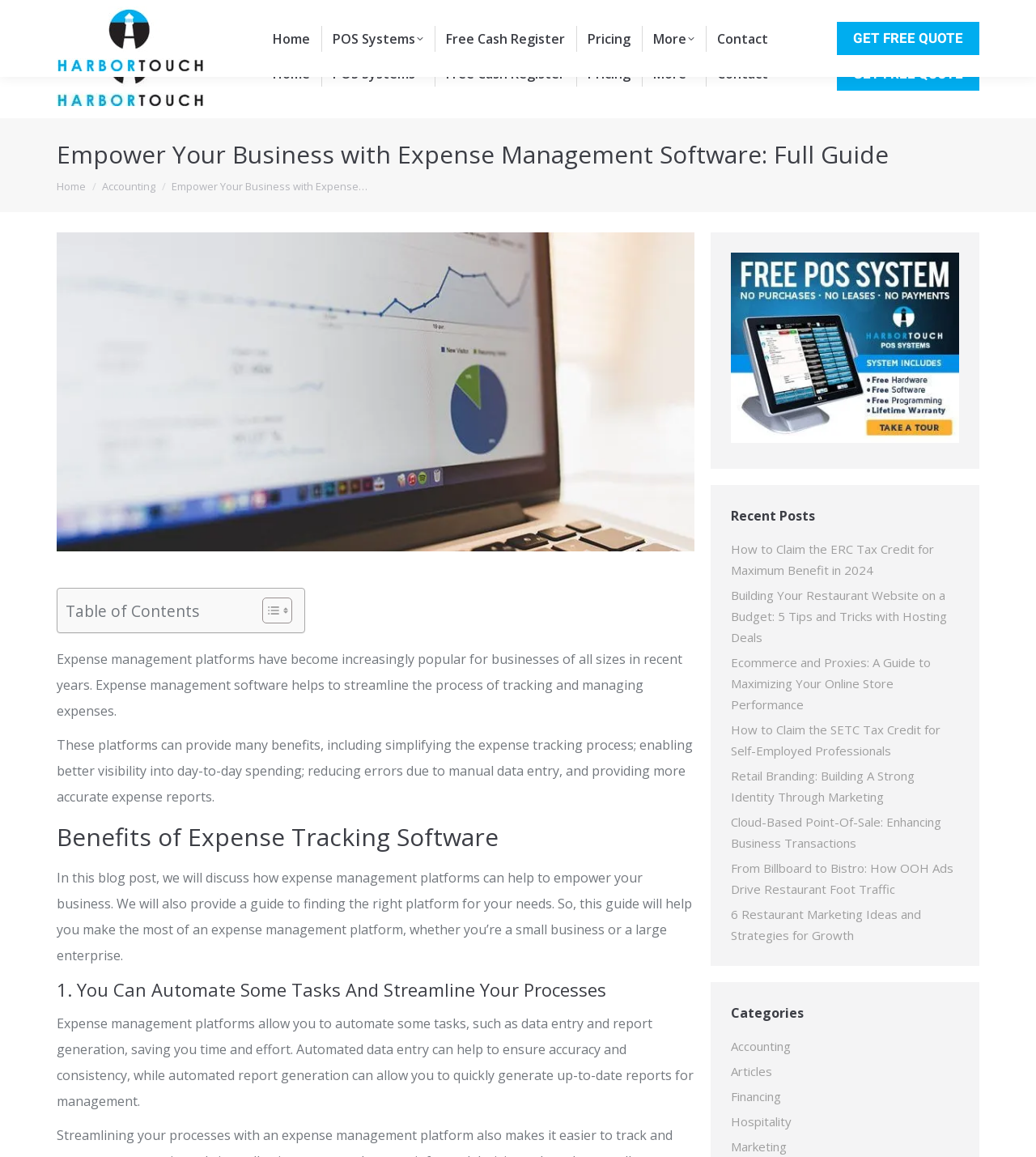Identify the bounding box coordinates of the part that should be clicked to carry out this instruction: "Read the article about claiming the ERC tax credit".

[0.705, 0.465, 0.926, 0.502]